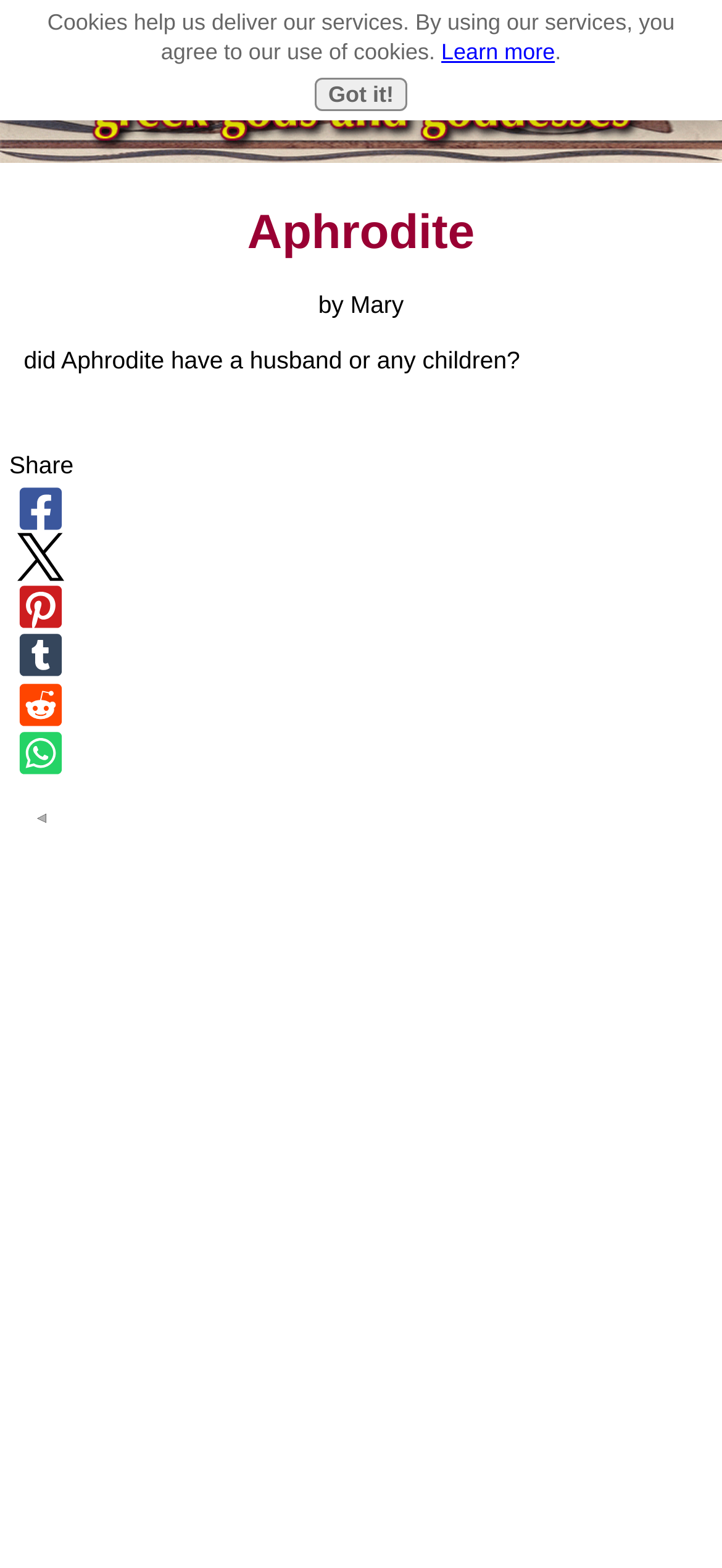Please identify the bounding box coordinates of the element's region that needs to be clicked to fulfill the following instruction: "Click on Got it!". The bounding box coordinates should consist of four float numbers between 0 and 1, i.e., [left, top, right, bottom].

[0.437, 0.05, 0.563, 0.071]